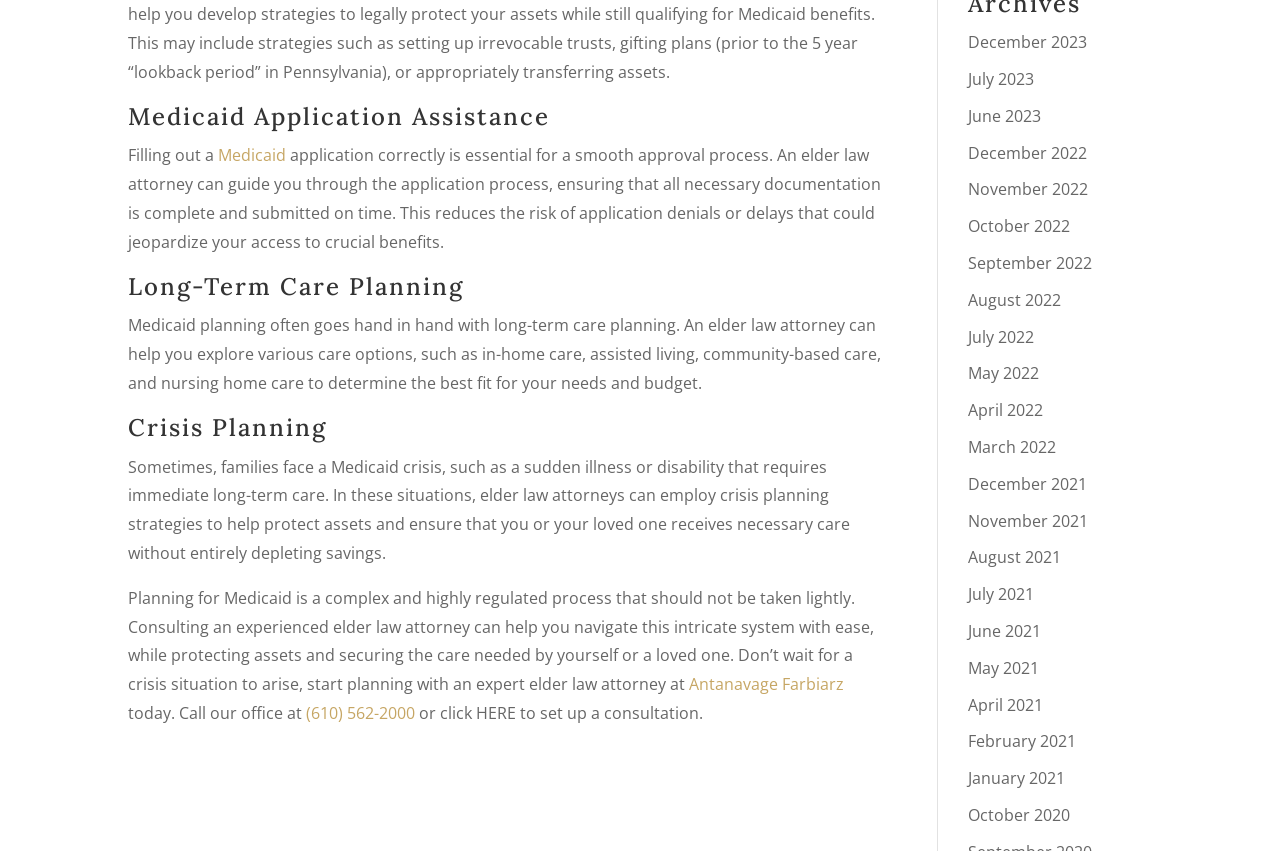Determine the bounding box coordinates for the UI element matching this description: "April 2022".

[0.756, 0.469, 0.815, 0.495]